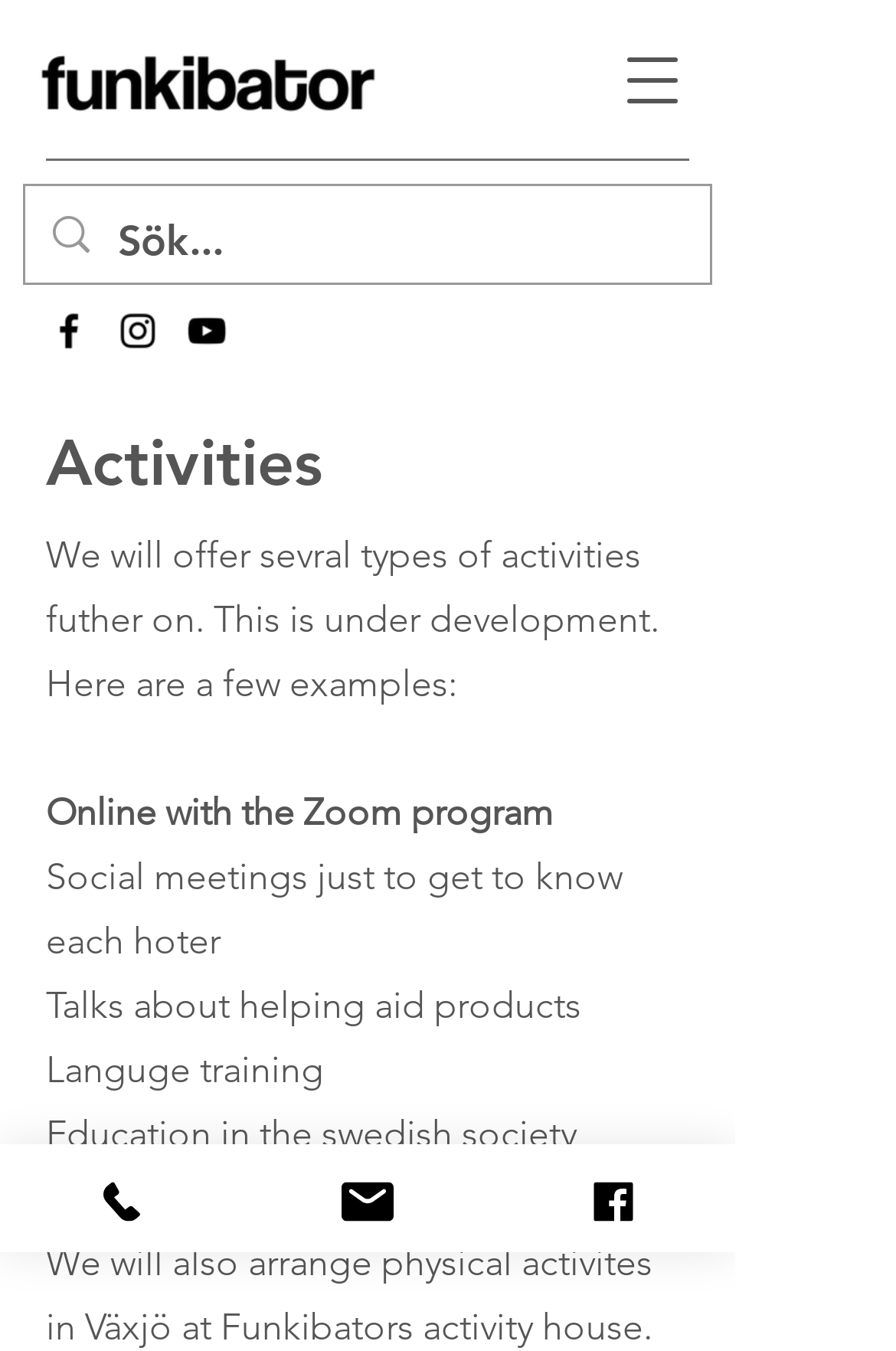How many social media links are available?
From the screenshot, provide a brief answer in one word or phrase.

3